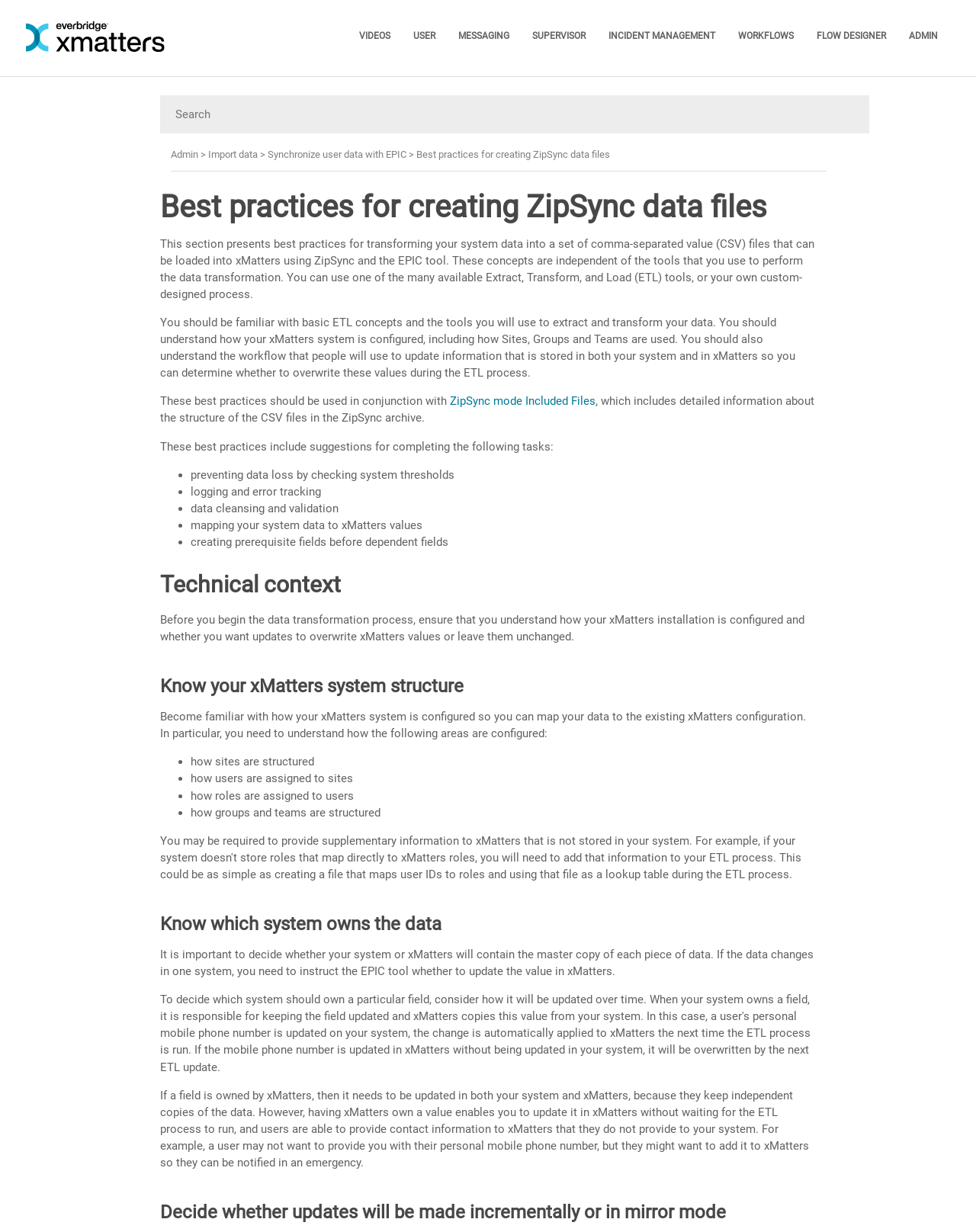Indicate the bounding box coordinates of the clickable region to achieve the following instruction: "Go to Admin page."

[0.923, 0.009, 0.969, 0.05]